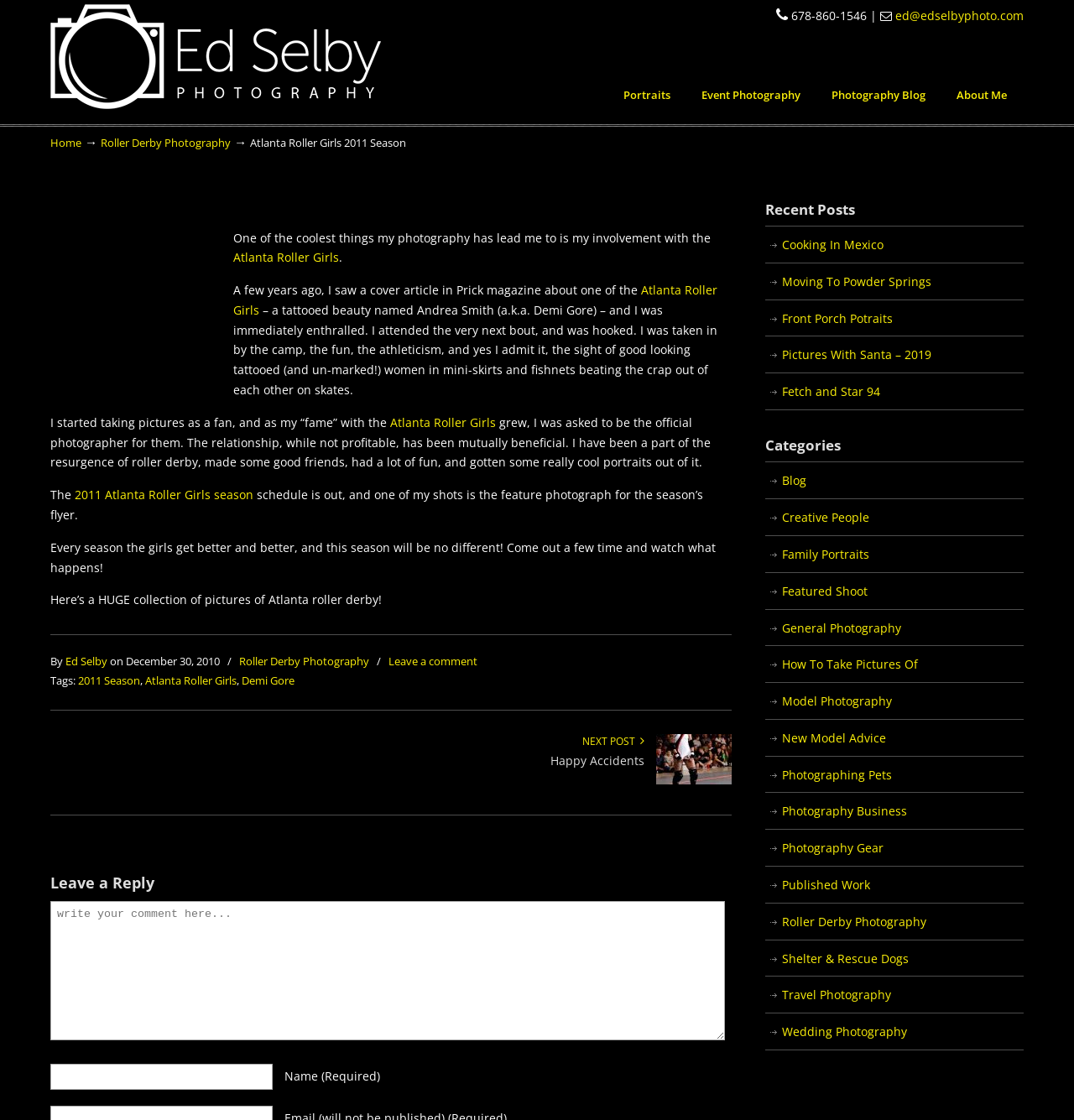Provide the bounding box coordinates of the HTML element described by the text: "Roller Derby Photography".

[0.712, 0.807, 0.953, 0.839]